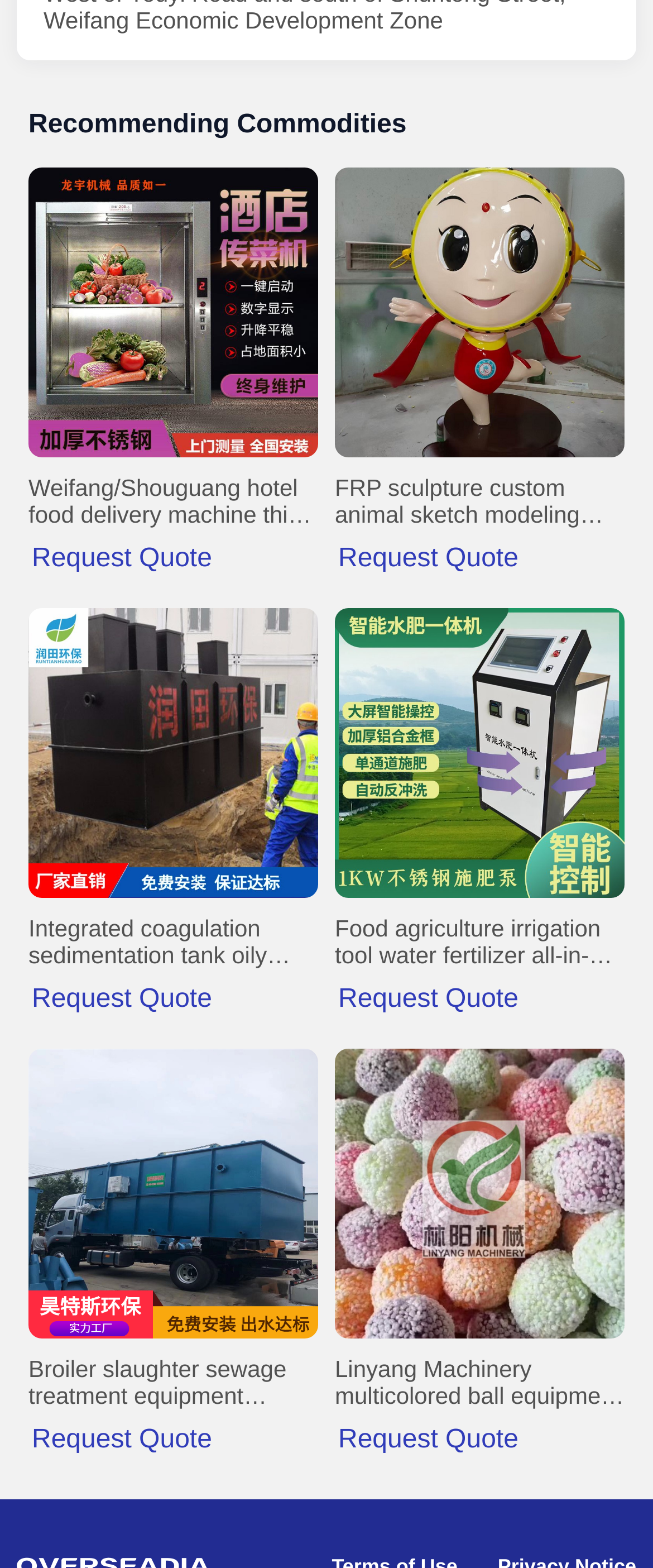Provide a brief response using a word or short phrase to this question:
How many links are on the webpage?

6